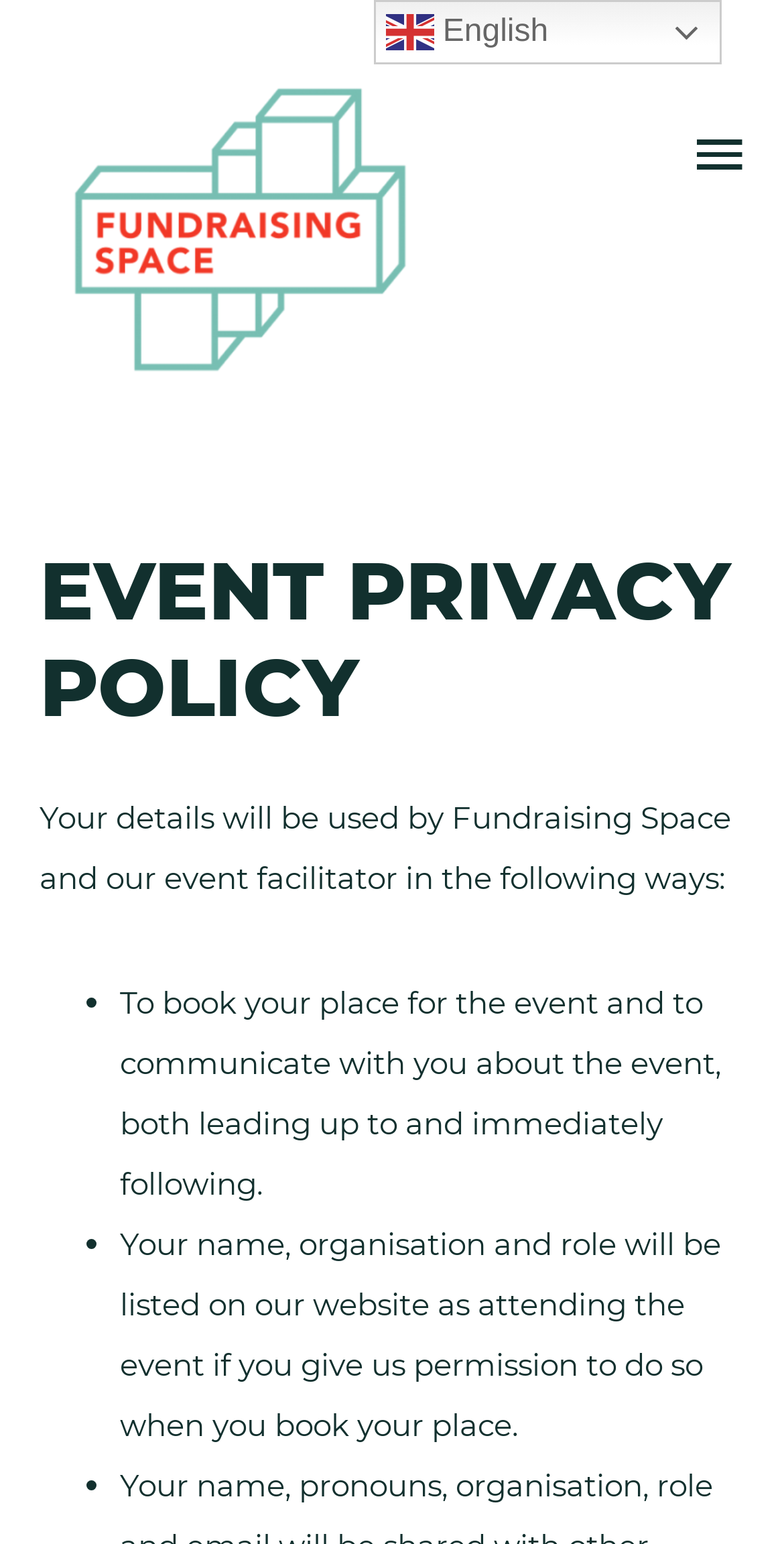Generate a thorough description of the webpage.

The webpage is about the event privacy policy of Fundraising Space. At the top left corner, there are two links, "Skip to primary navigation" and "Skip to main content", which are likely used for accessibility purposes. 

Below these links, there is a prominent link to "Fundraising Space" at the top center of the page. On the top right corner, there is a button with an icon, which is not pressed or expanded.

The main content of the page is divided into sections. The first section has a heading "EVENT PRIVACY POLICY" at the top center of the page. Below the heading, there is a paragraph of text that explains how the user's details will be used by Fundraising Space and their event facilitator. 

Under this paragraph, there is a list of three items, each marked with a bullet point. The first item explains that the user's details will be used to book their place for the event and to communicate with them about the event. The second item states that the user's name, organisation, and role will be listed on the website as attending the event if they give permission. The third item is not fully described, but it seems to be another way in which the user's details will be used.

At the top right corner of the page, below the button with the icon, there is a link to "en English", which is likely a language selection option. Next to this link, there is a small image of the English flag.